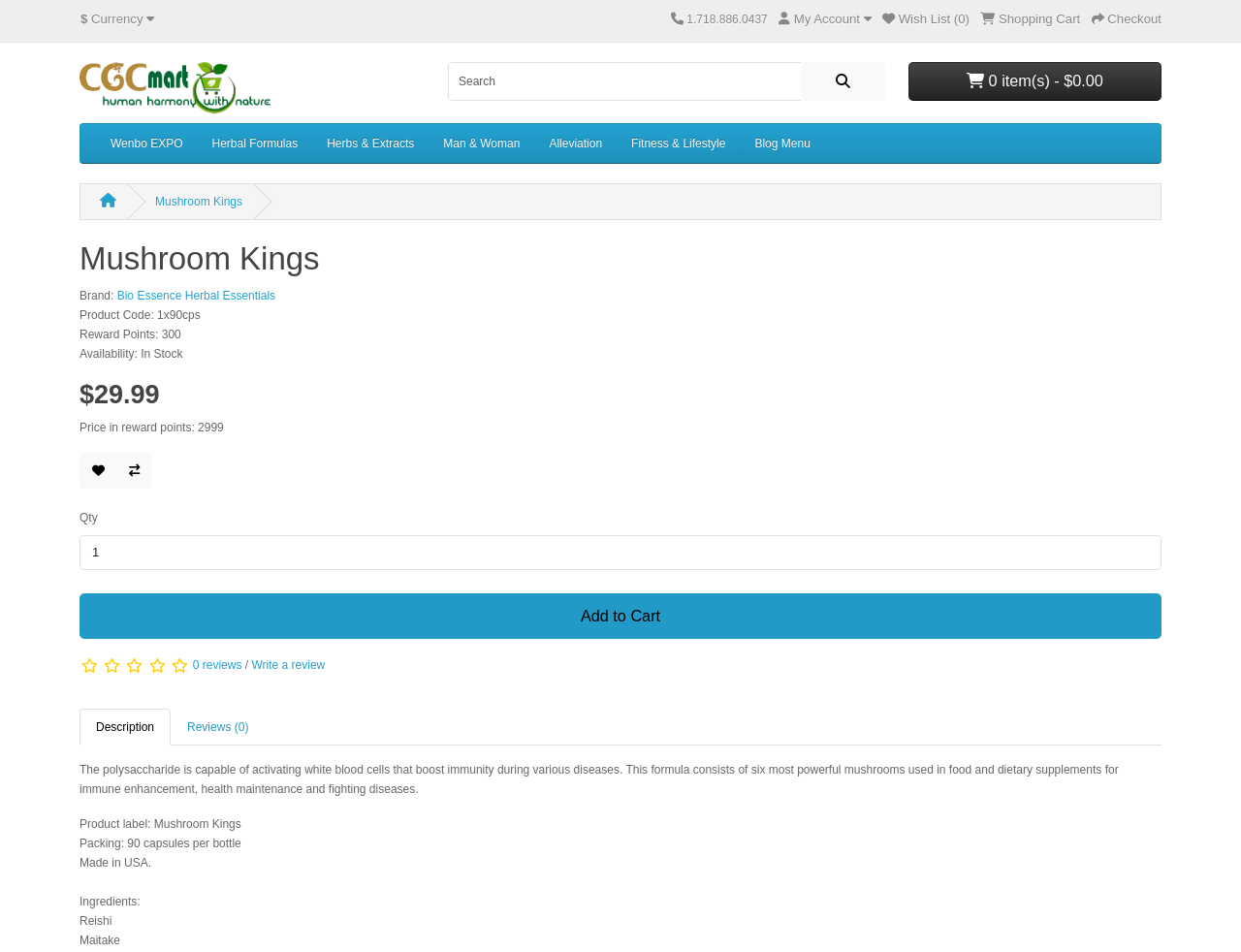Using the format (top-left x, top-left y, bottom-right x, bottom-right y), and given the element description, identify the bounding box coordinates within the screenshot: 0 item(s) - $0.00

[0.732, 0.065, 0.936, 0.106]